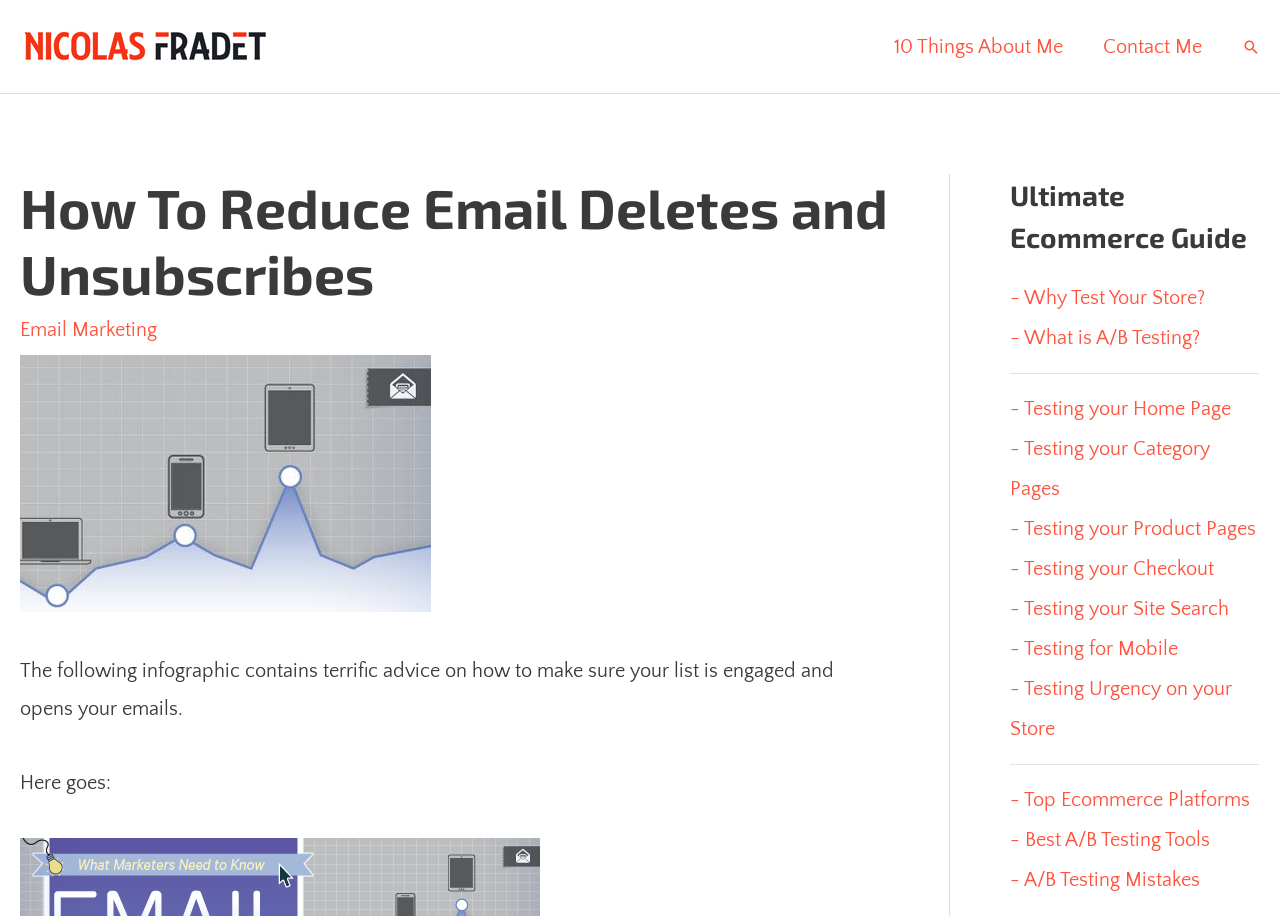Can you determine the bounding box coordinates of the area that needs to be clicked to fulfill the following instruction: "Read about email marketing"?

[0.016, 0.348, 0.123, 0.372]